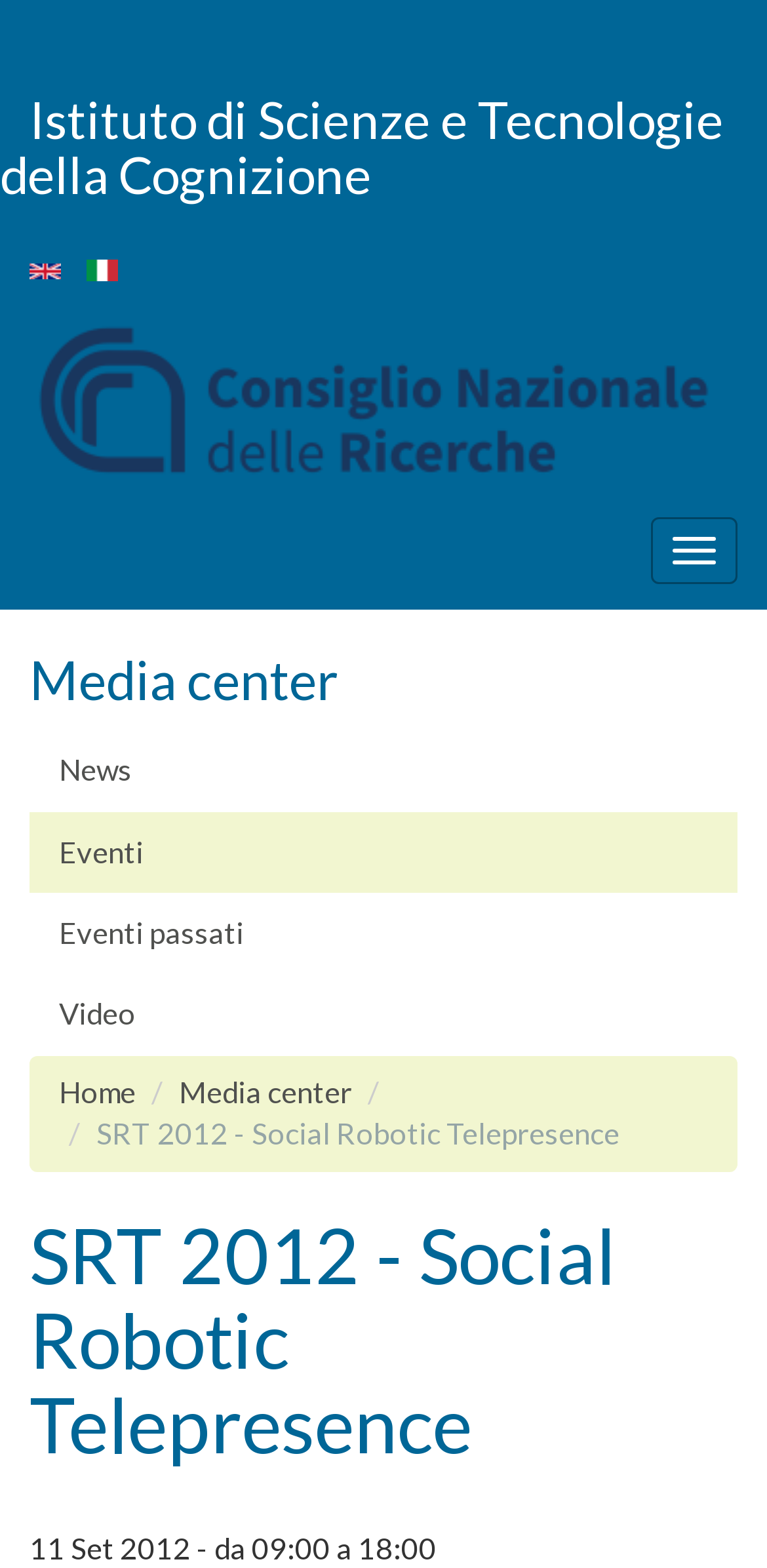What type of content is available in the media center?
Using the visual information, reply with a single word or short phrase.

News, Events, Videos